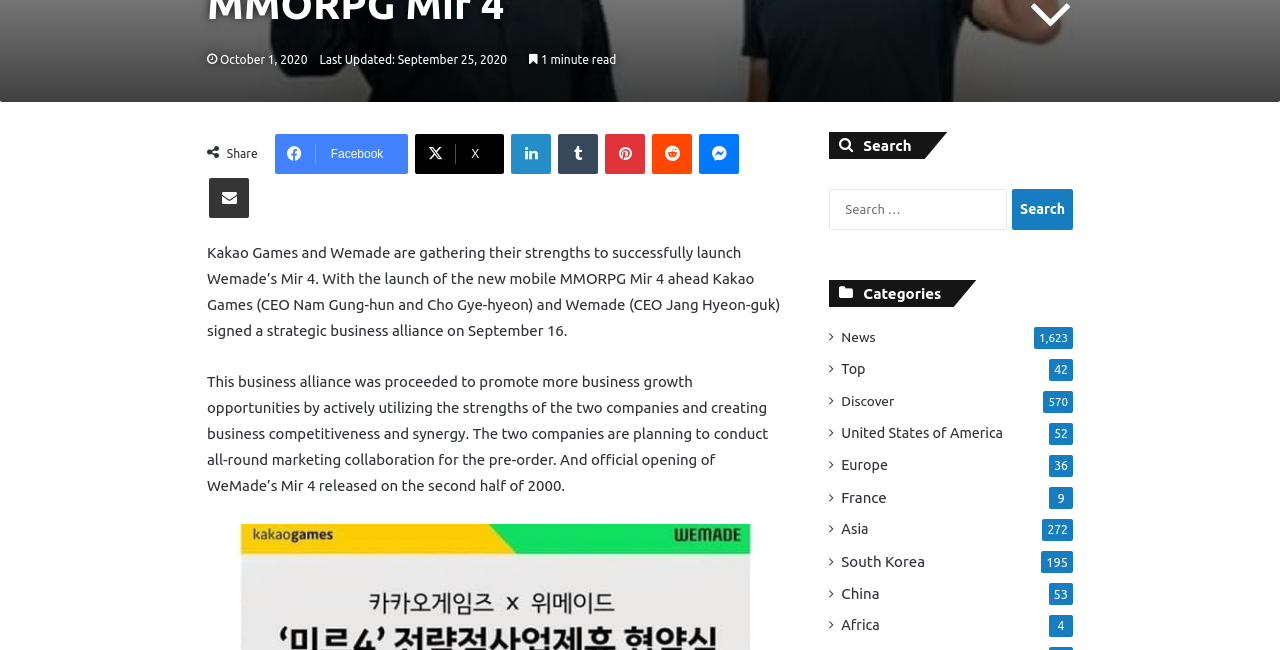Can you find the bounding box coordinates for the UI element given this description: "parent_node: Search for: value="Search""? Provide the coordinates as four float numbers between 0 and 1: [left, top, right, bottom].

[0.791, 0.291, 0.838, 0.354]